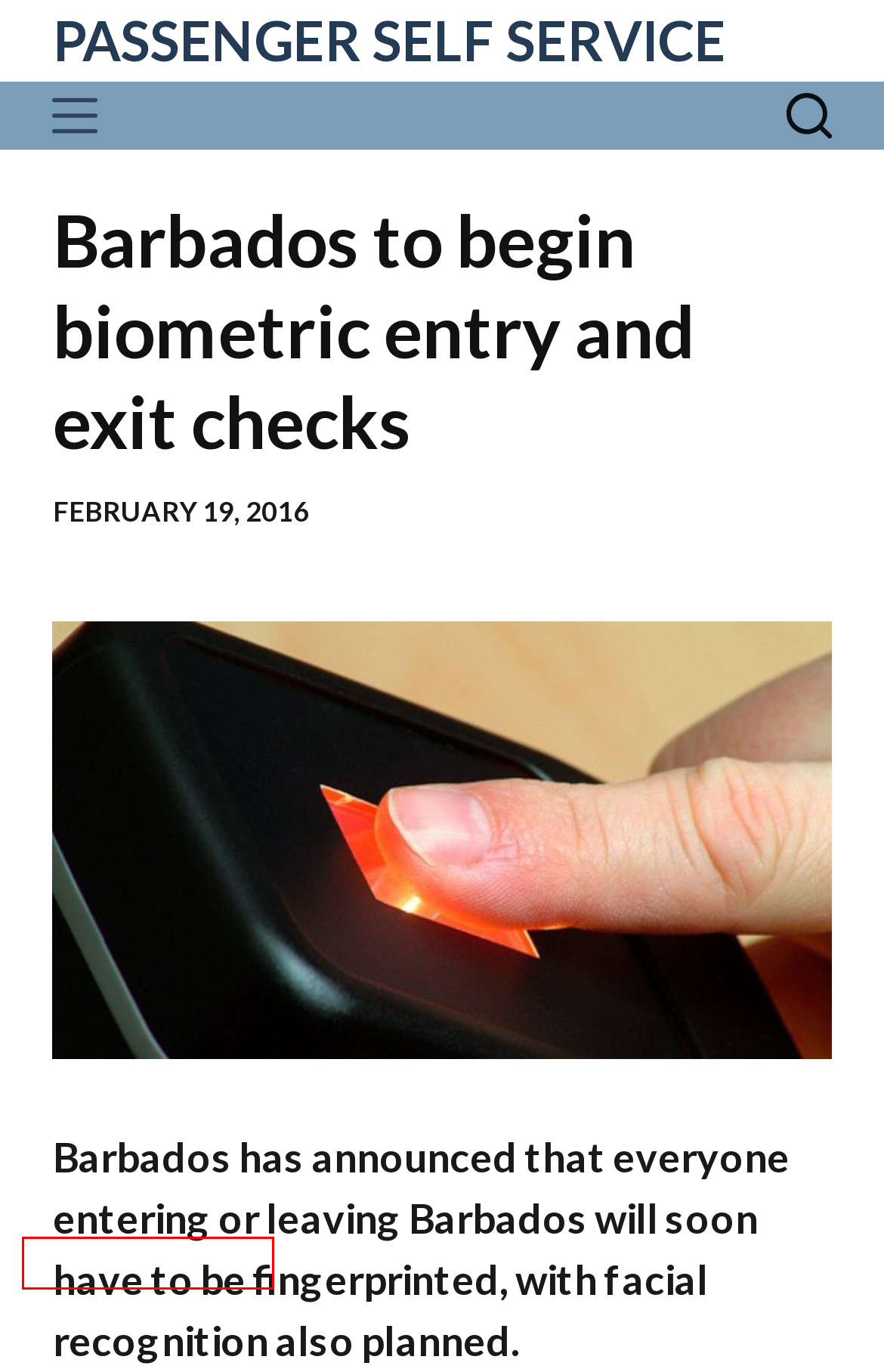Examine the webpage screenshot and identify the UI element enclosed in the red bounding box. Pick the webpage description that most accurately matches the new webpage after clicking the selected element. Here are the candidates:
A. Latest stories - PASSENGER SELF SERVICE
B. In-trip Archives - PASSENGER SELF SERVICE
C. Pre-trip Archives - PASSENGER SELF SERVICE
D. Post-trip Archives - PASSENGER SELF SERVICE
E. News Archives - PASSENGER SELF SERVICE
F. Delta adds biometric ID to JFK, LAX and LGA - PASSENGER SELF SERVICE
G. New technology Archives - PASSENGER SELF SERVICE
H. Green Archives - PASSENGER SELF SERVICE

G